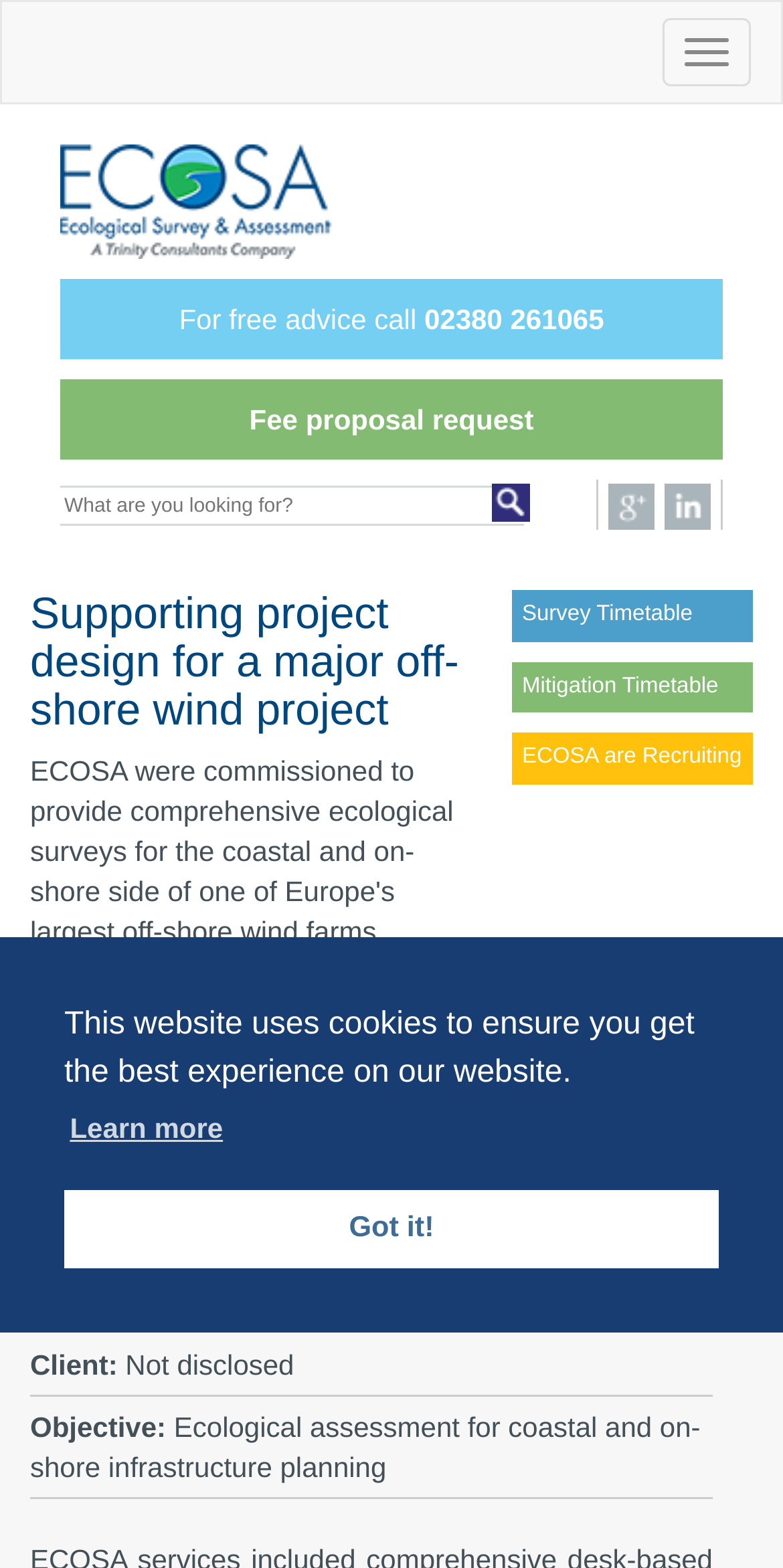Find and specify the bounding box coordinates that correspond to the clickable region for the instruction: "Search for something".

[0.077, 0.31, 0.669, 0.336]